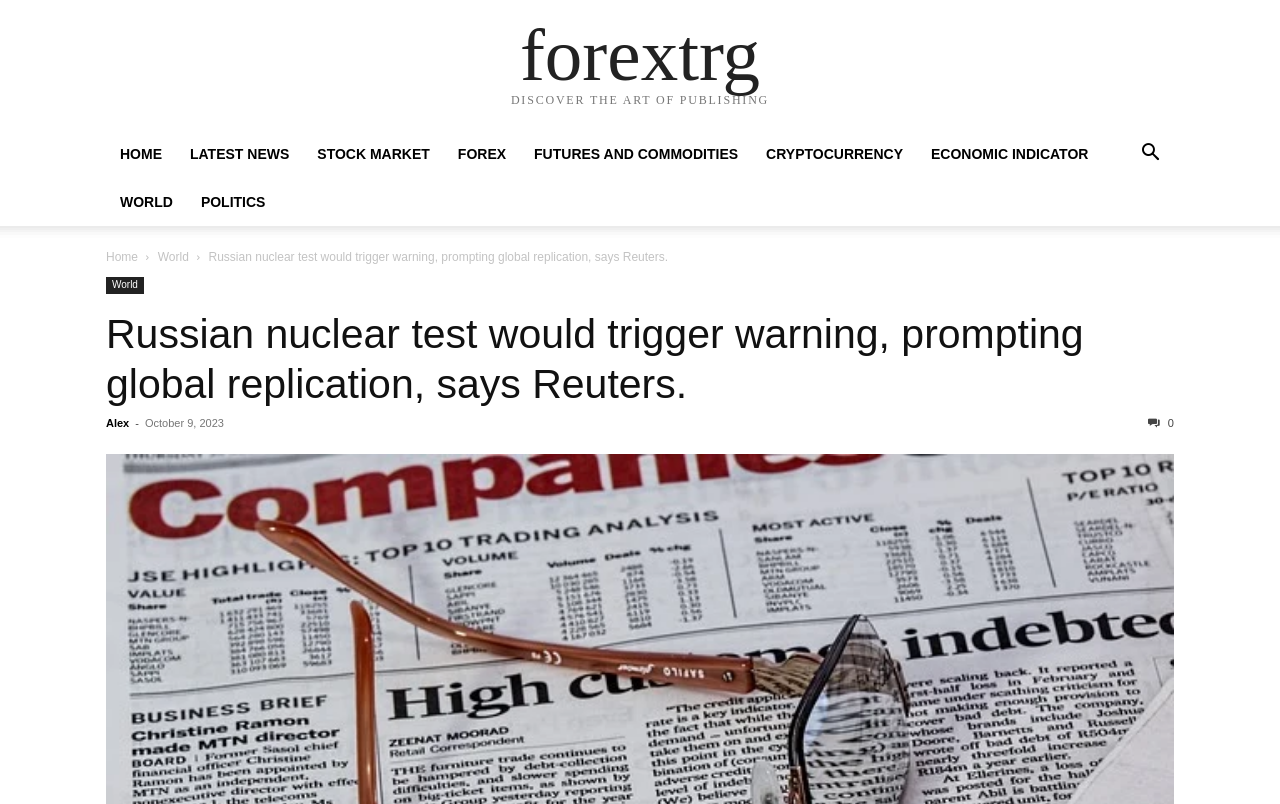Respond to the following question using a concise word or phrase: 
What categories are available in the top menu?

HOME, LATEST NEWS, STOCK MARKET, FOREX, FUTURES AND COMMODITIES, CRYPTOCURRENCY, ECONOMIC INDICATOR, WORLD, POLITICS